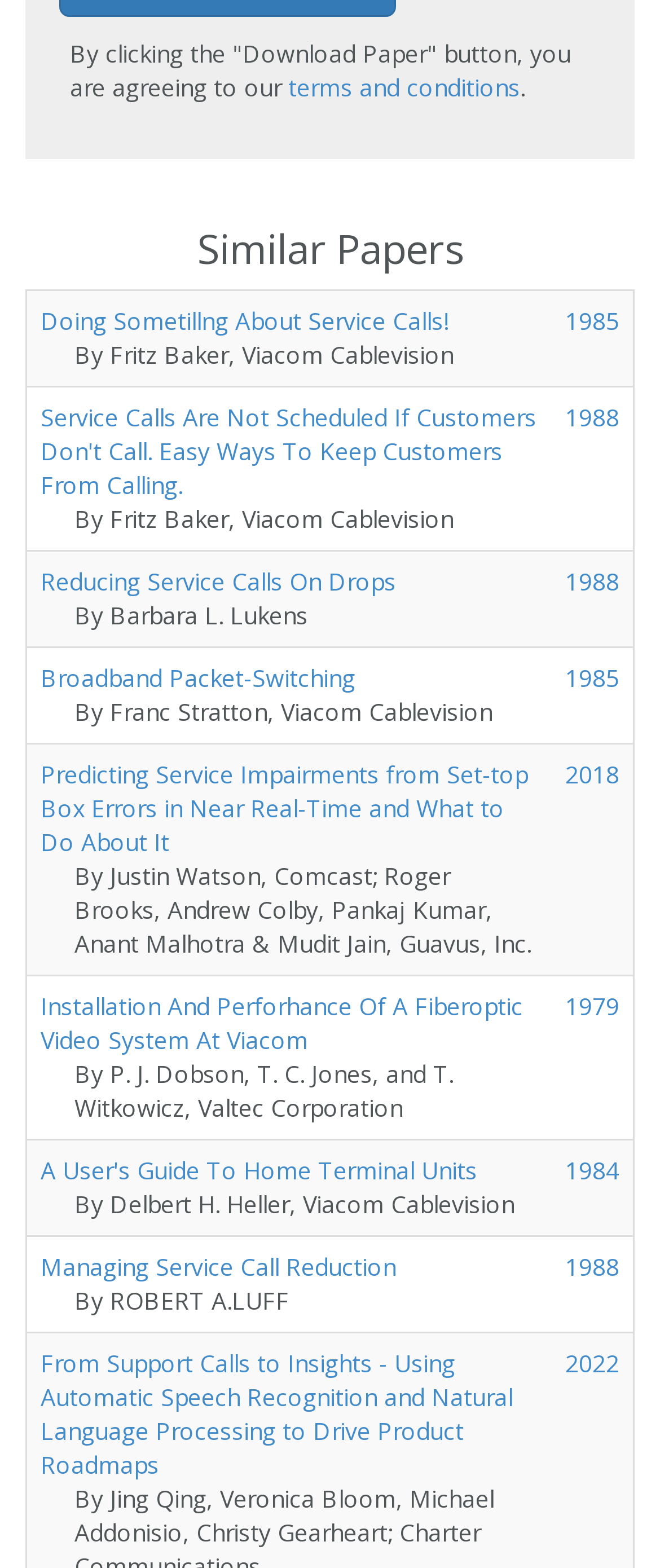Provide a single word or phrase to answer the given question: 
What is the title of the first similar paper?

Doing Sometillng About Service Calls!